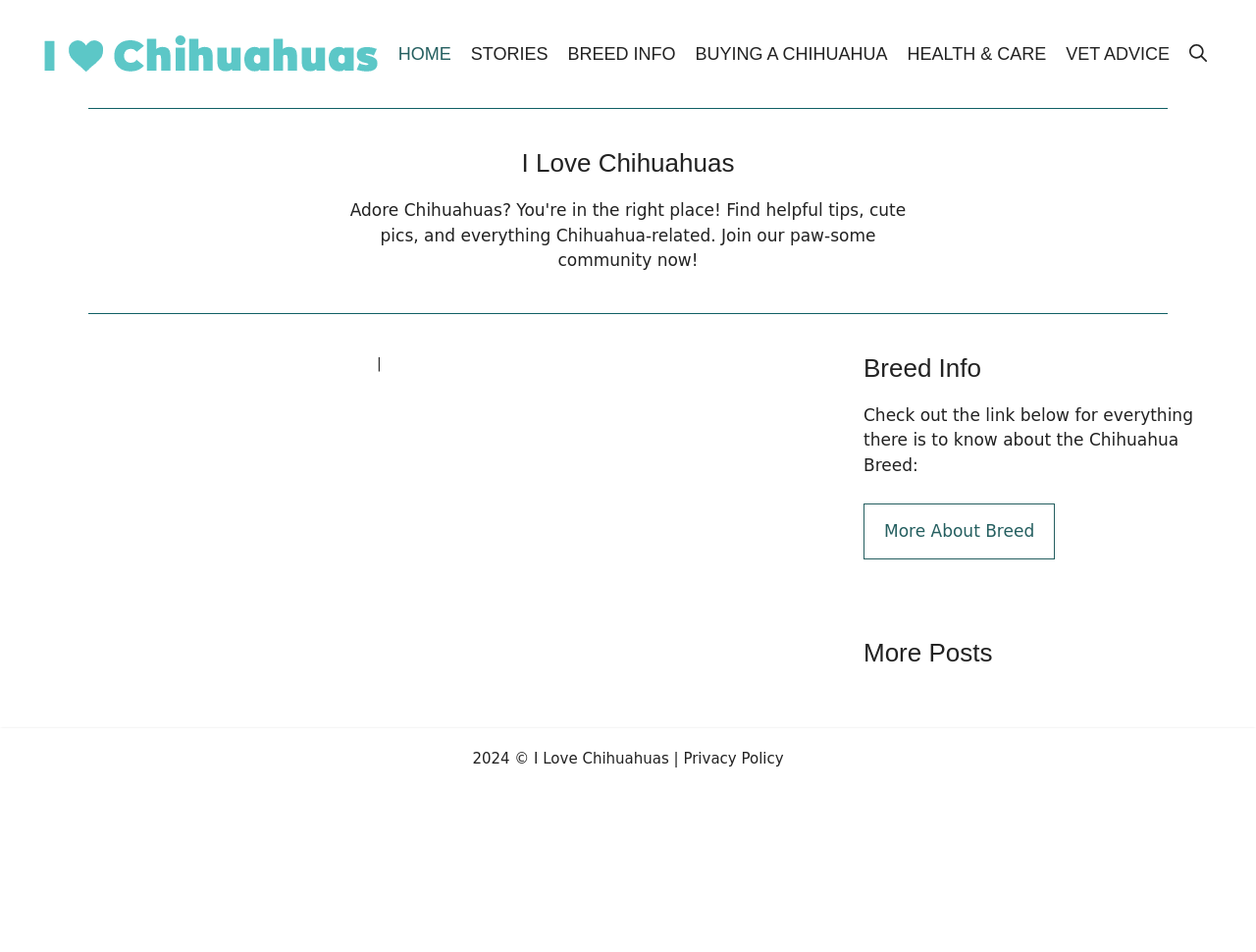Determine the bounding box for the HTML element described here: "Stories". The coordinates should be given as [left, top, right, bottom] with each number being a float between 0 and 1.

[0.367, 0.026, 0.444, 0.088]